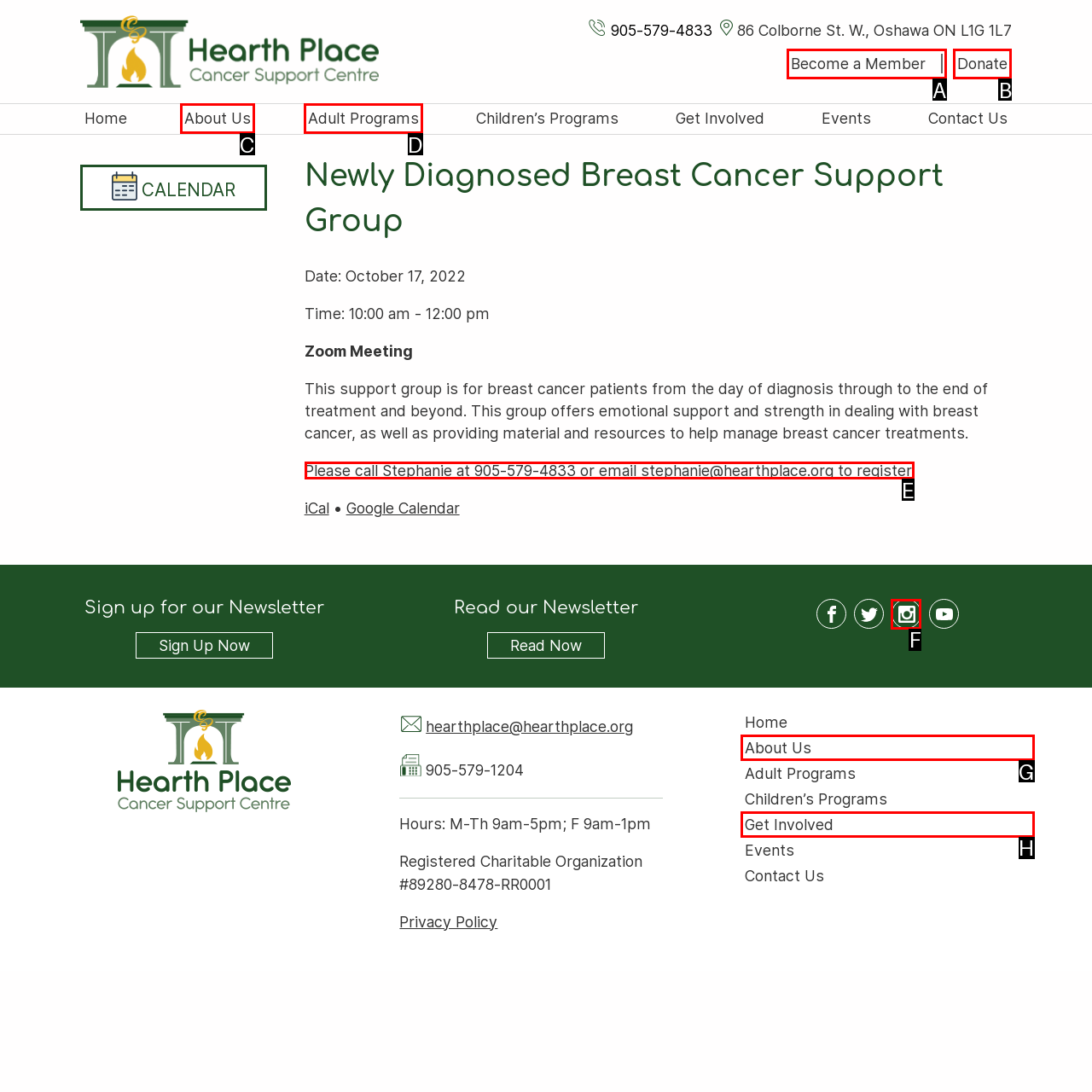From the options shown in the screenshot, tell me which lettered element I need to click to complete the task: Register for the event.

E